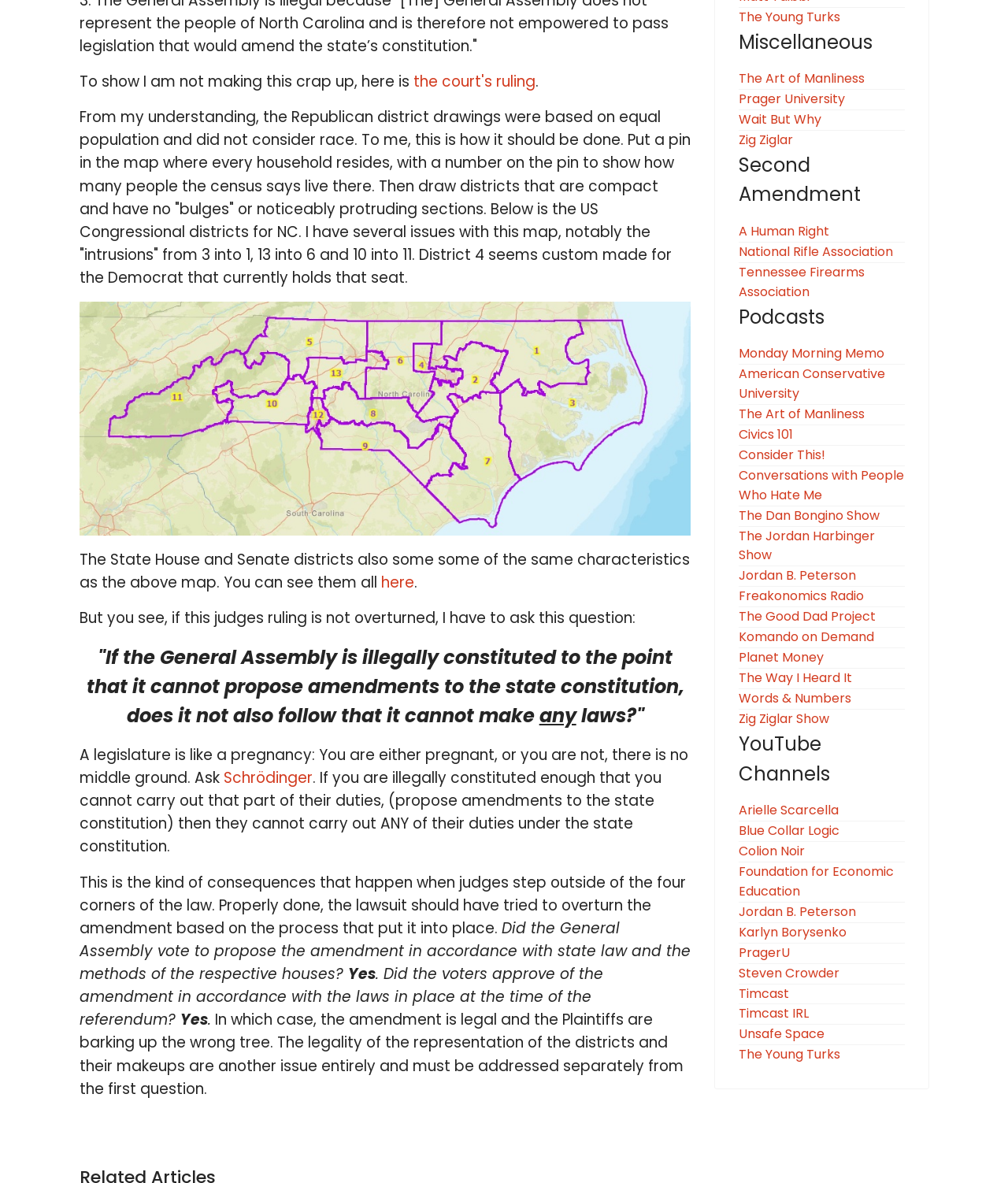What type of links are listed at the bottom of the page?
Answer the question with a thorough and detailed explanation.

The links listed at the bottom of the page appear to be a collection of podcasts and YouTube channels, including The Young Turks, Prager University, and Jordan B. Peterson, among others.